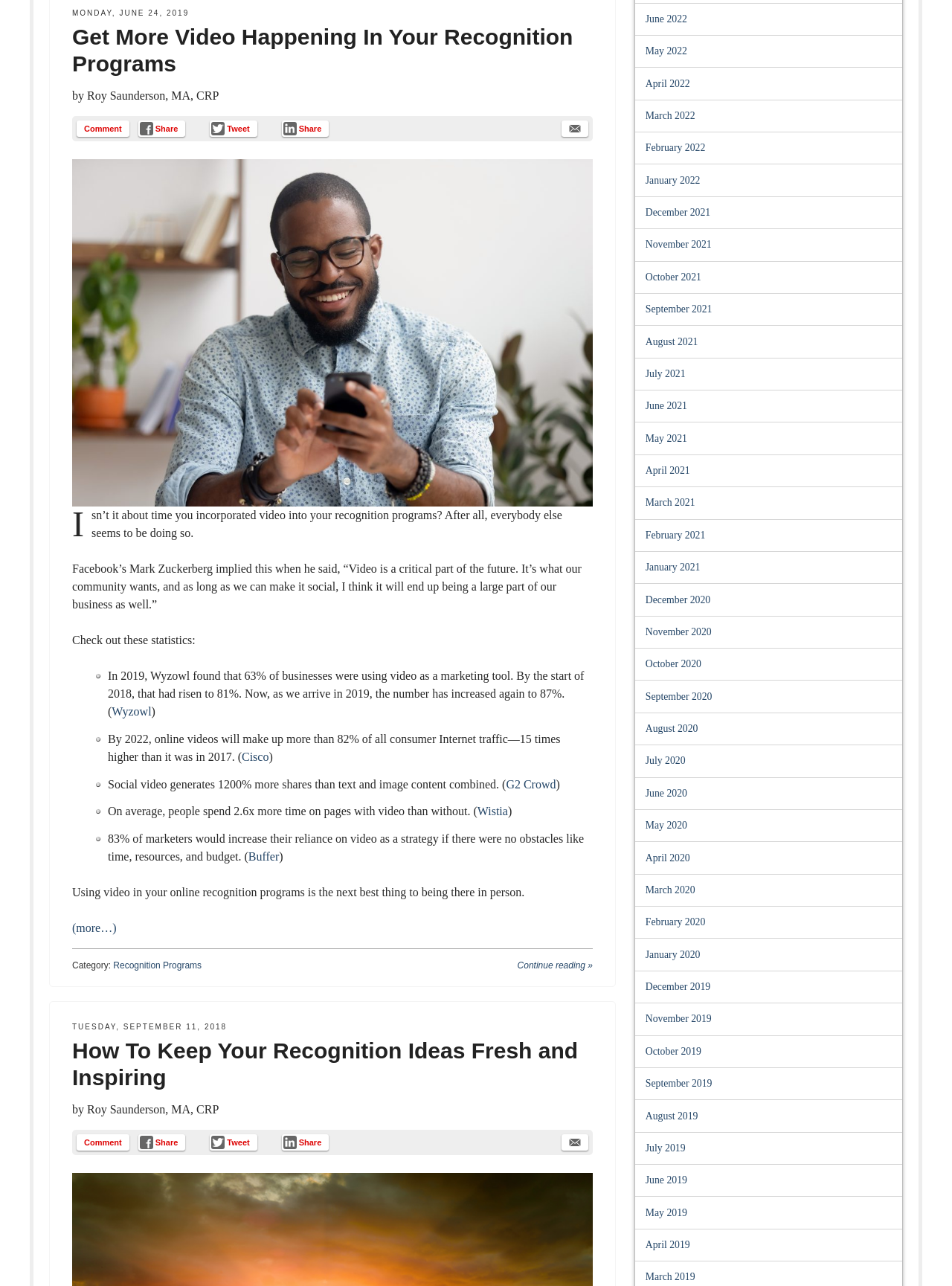Show the bounding box coordinates for the HTML element described as: "Share".

[0.296, 0.882, 0.346, 0.895]